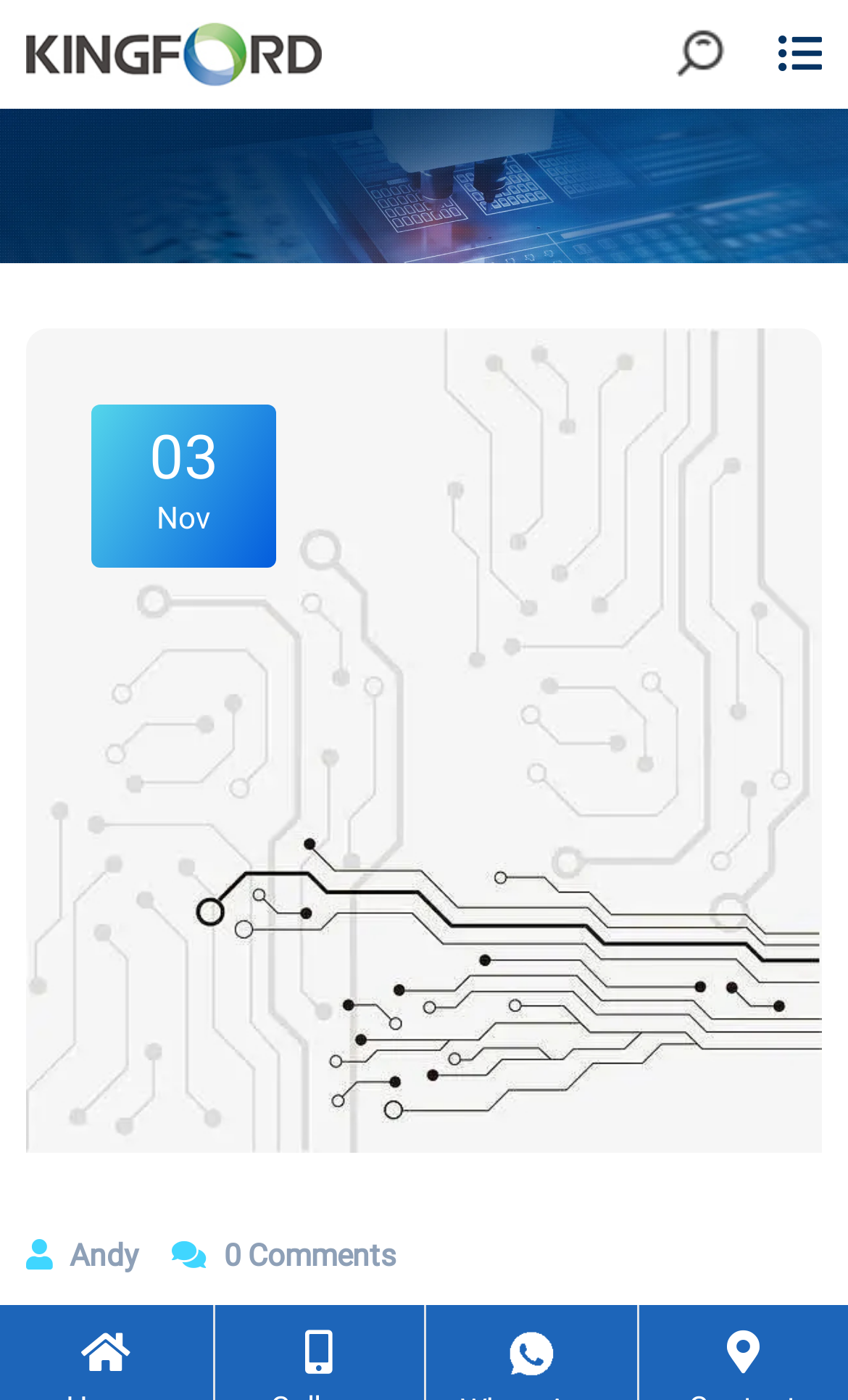Write a detailed summary of the webpage.

The webpage appears to be an article or blog post from a circuit board manufacturer and designer, Kingford, explaining the SMT chip process requirements in detail. 

At the top left of the page, there is a link to the company's website, "Shenzhen Kingford Technology CO., LTD.", accompanied by a small image with the same name. 

Below this, there is a search bar with a text box labeled "Keyword..." and a "Search" button to its right. 

A large image takes up the full width of the page, with the title "PCB Assembly Service". 

Further down, there is a main image related to the article, "Circuit board factory: explain SMT mounting process requirements in detail", which occupies most of the page's width. 

To the top left of this main image, there are three lines of text: "03", "Nov", and the author's name "Andy". 

At the bottom of the page, there is a comment section with the text "0 Comments" and a small deletion icon to its right.